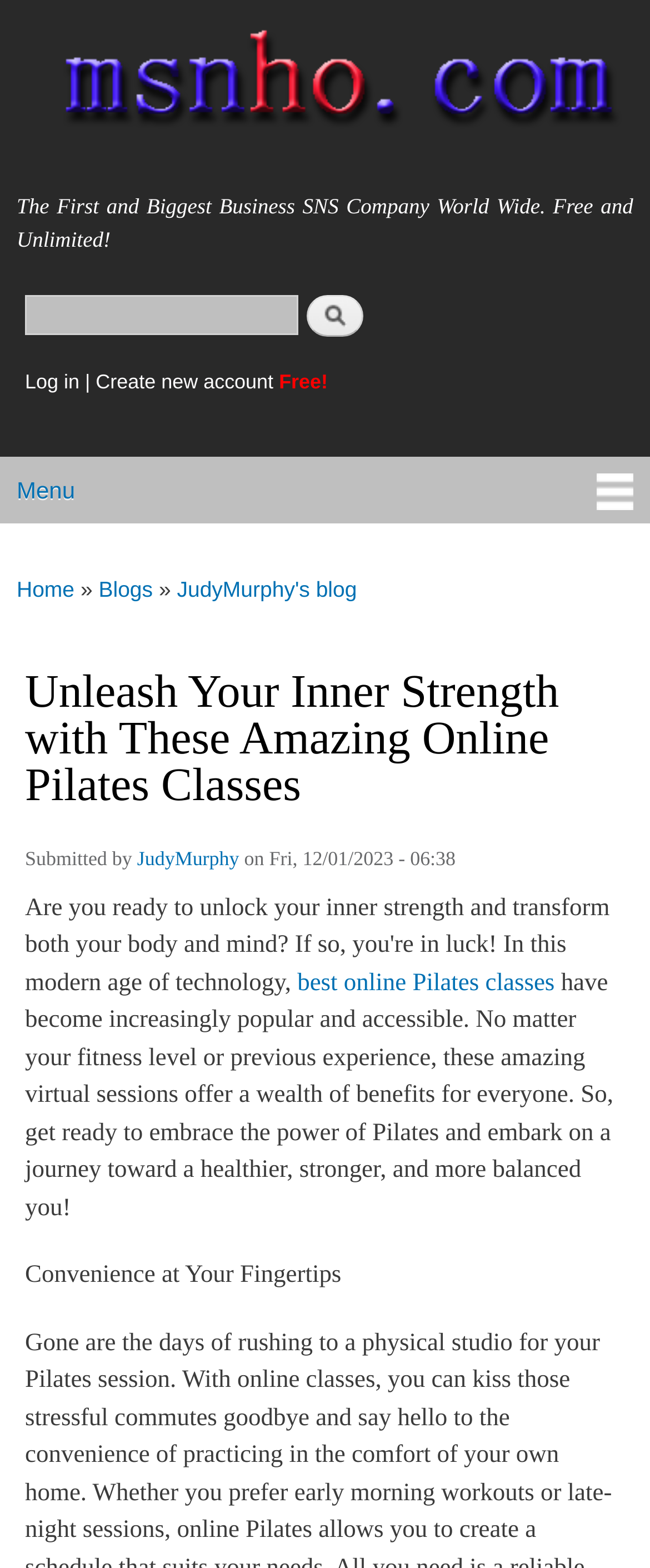Find the bounding box coordinates of the element to click in order to complete the given instruction: "Create a new account."

[0.147, 0.236, 0.421, 0.251]